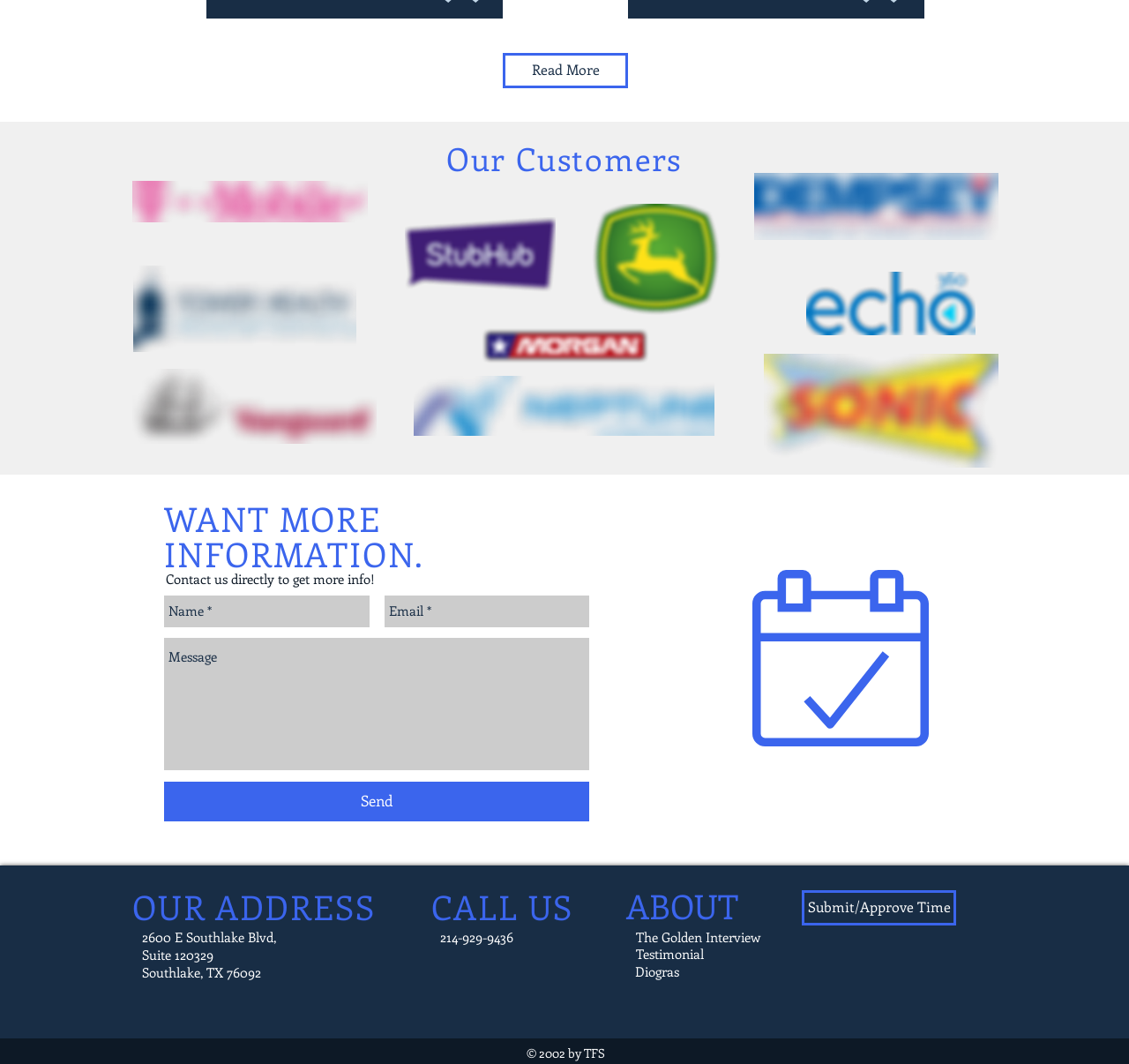Identify the bounding box coordinates of the part that should be clicked to carry out this instruction: "Click the 'Send' button".

[0.145, 0.734, 0.522, 0.772]